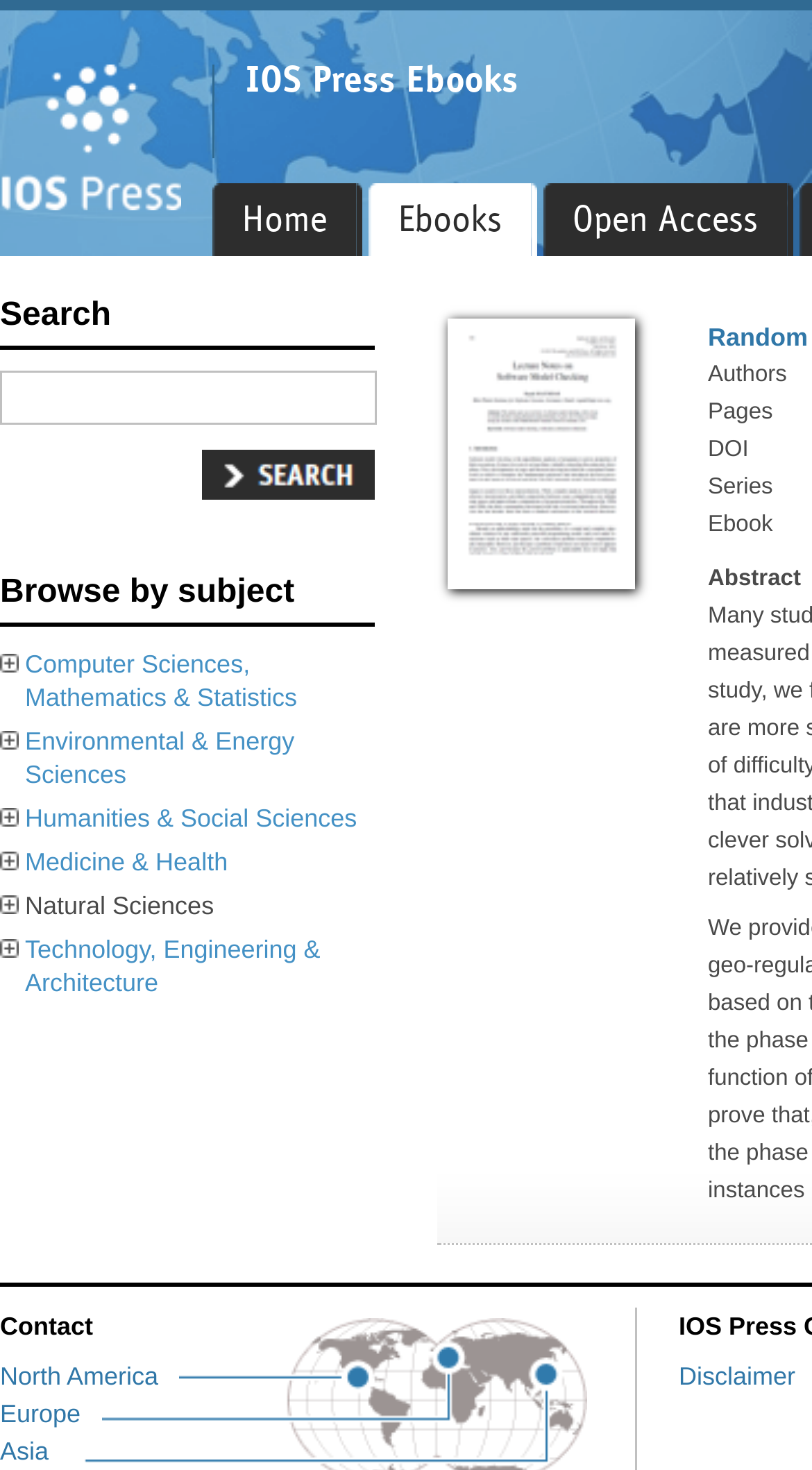For the element described, predict the bounding box coordinates as (top-left x, top-left y, bottom-right x, bottom-right y). All values should be between 0 and 1. Element description: Medicine & Health

[0.031, 0.576, 0.28, 0.596]